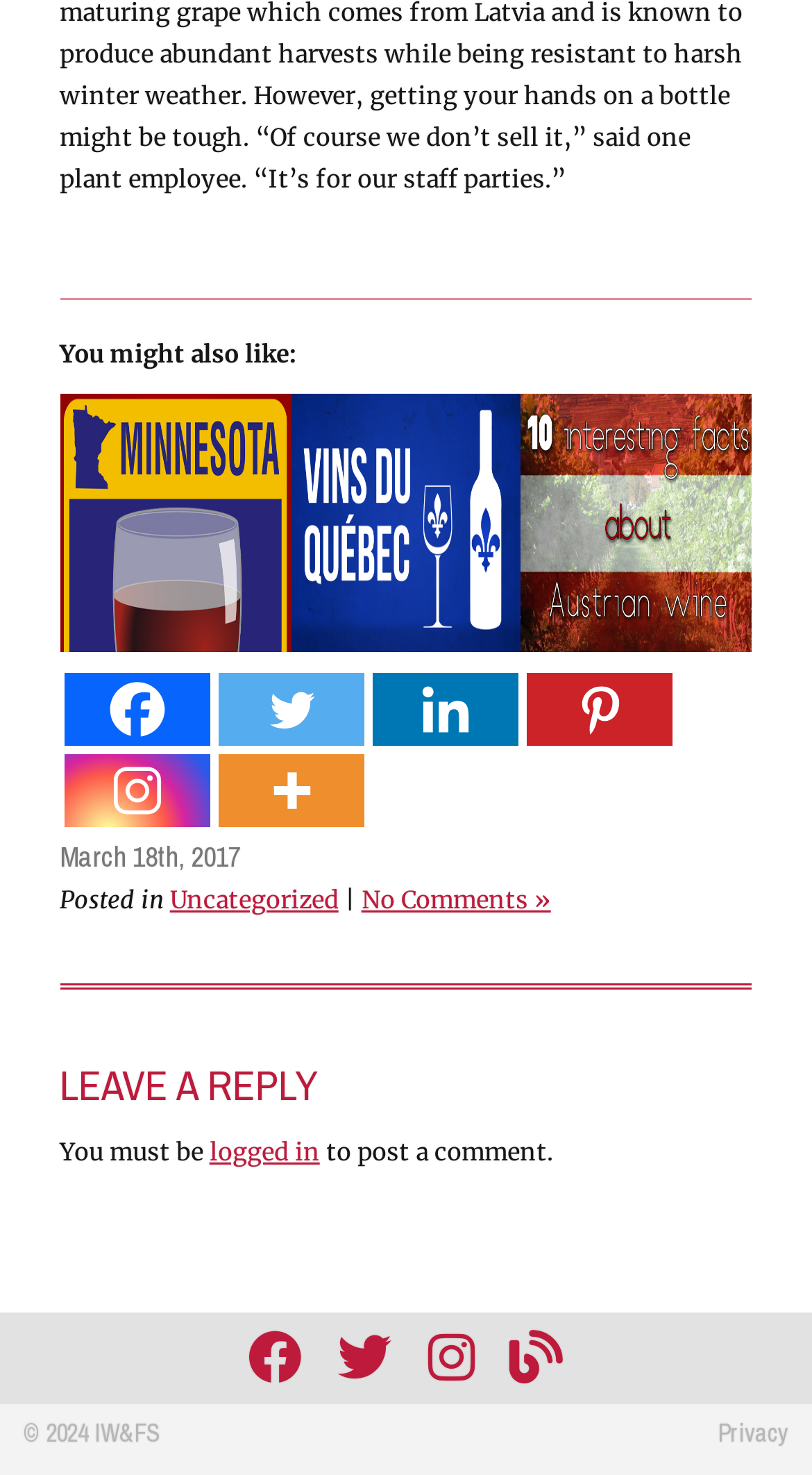Locate the bounding box coordinates of the clickable area to execute the instruction: "Click on the Facebook link". Provide the coordinates as four float numbers between 0 and 1, represented as [left, top, right, bottom].

[0.078, 0.457, 0.258, 0.506]